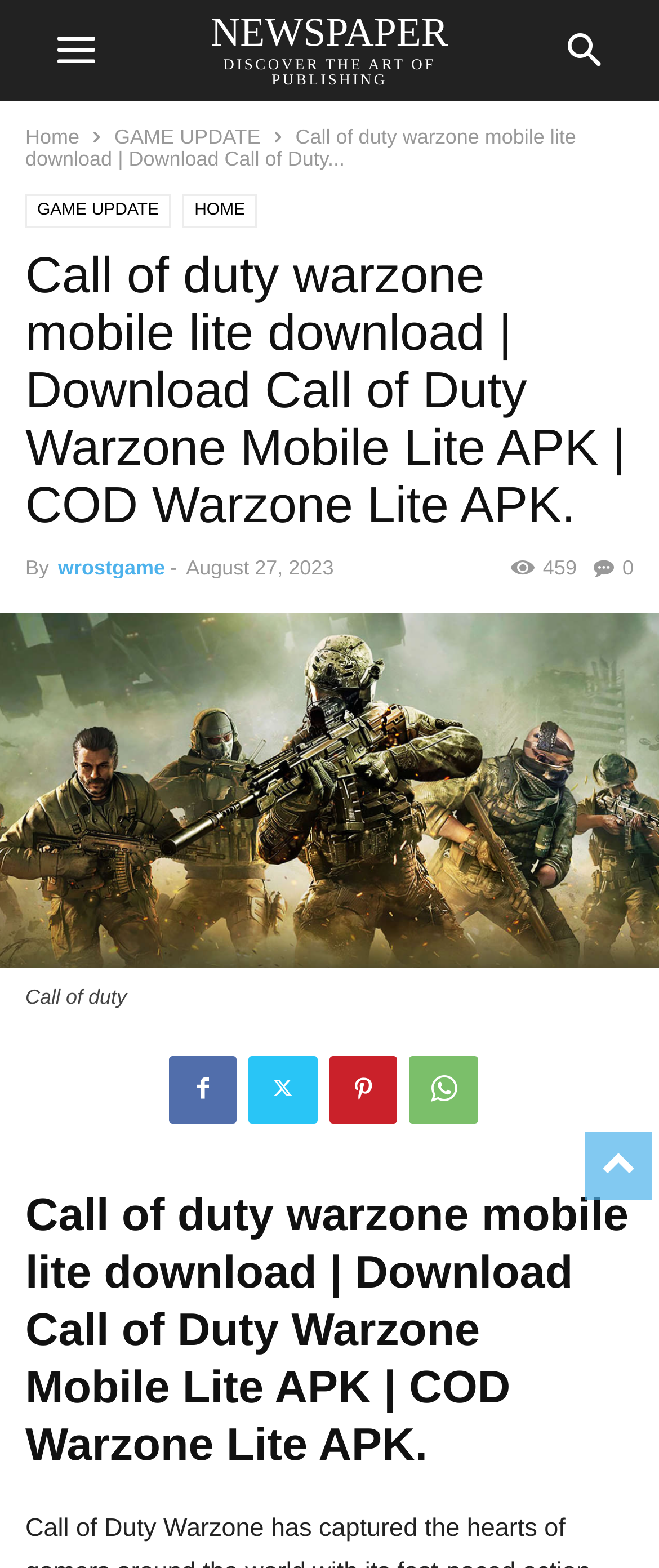Please analyze the image and give a detailed answer to the question:
How many social media links are present?

There are four social media links present on the webpage, which are represented by the icons '', '', '', and ''.